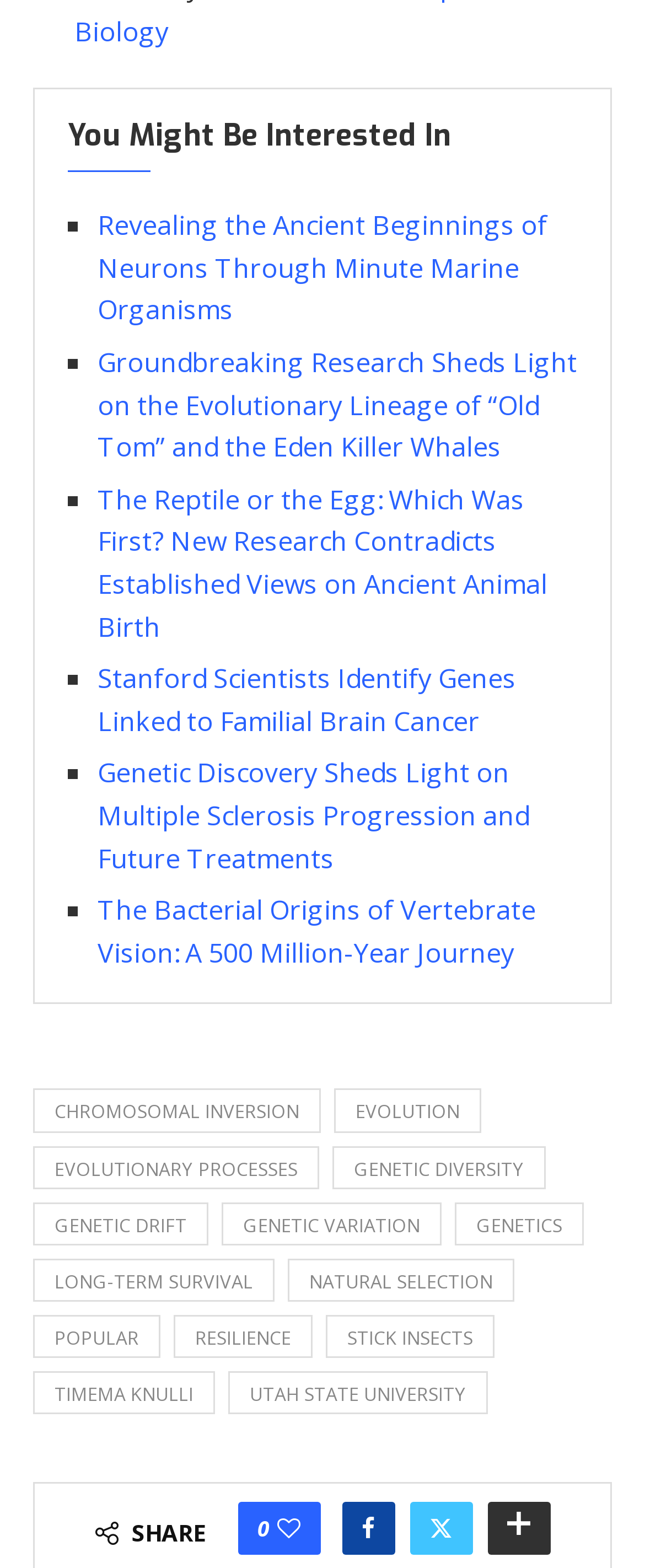Find the bounding box coordinates for the HTML element described in this sentence: "parent_node: SHARE 0 aria-label="Share Expand"". Provide the coordinates as four float numbers between 0 and 1, in the format [left, top, right, bottom].

[0.755, 0.958, 0.853, 0.992]